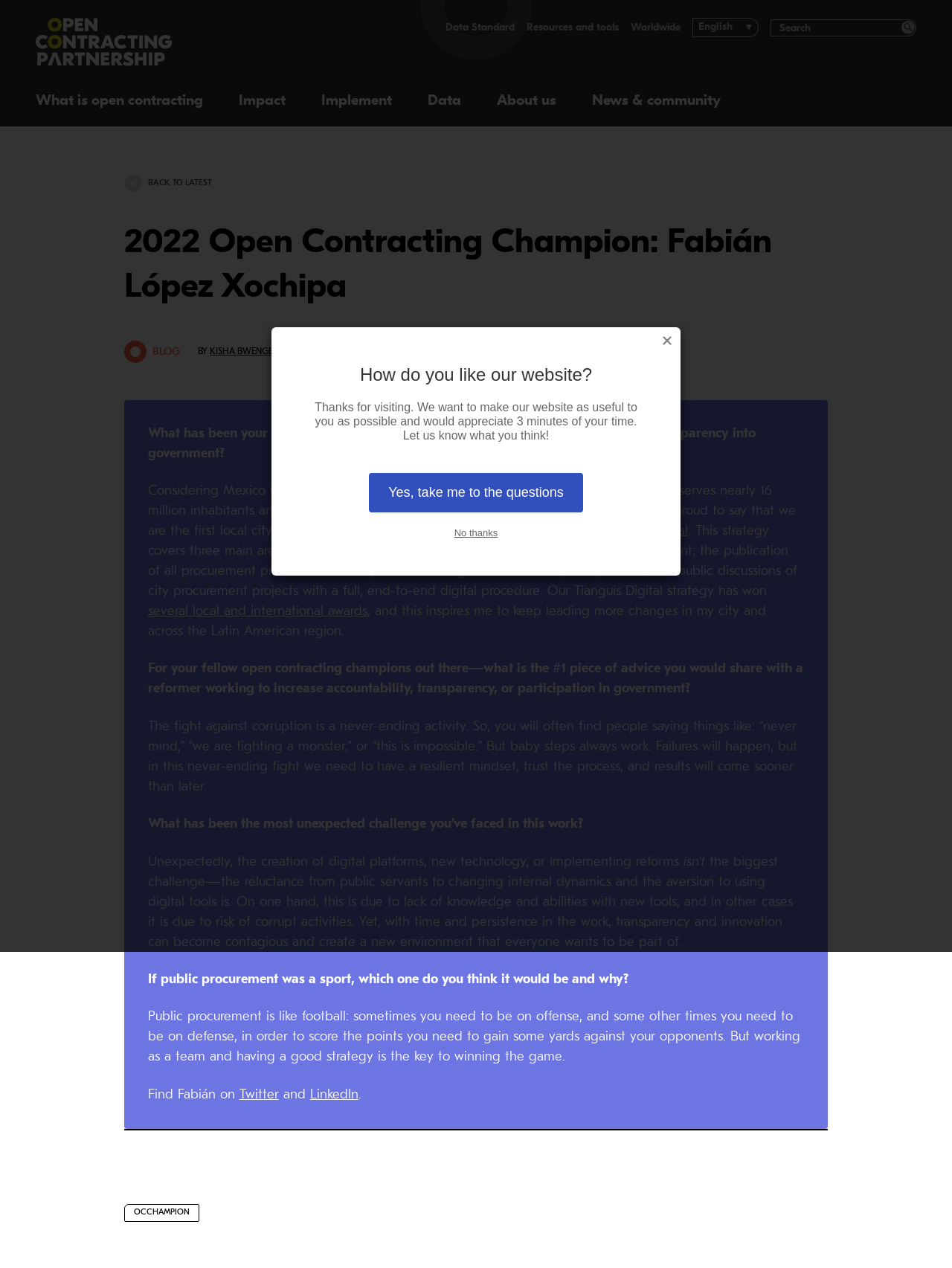What is the format of the procurement processes mentioned in the article?
Can you provide a detailed and comprehensive answer to the question?

The article mentions that the publication of all procurement processes is in the Open Contracting Data Standard (OCDS) format, which is a format for publishing procurement data.